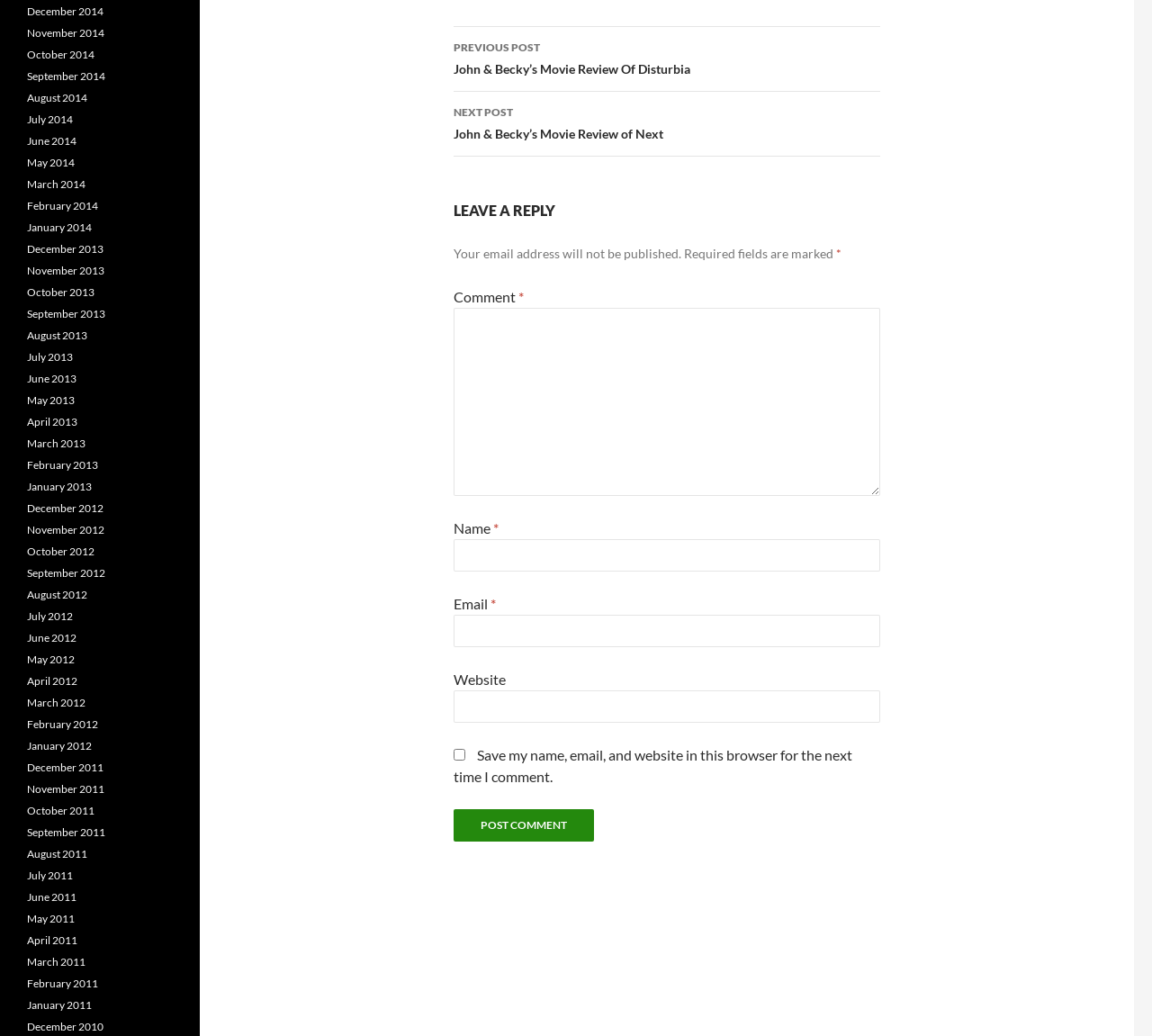What is the purpose of the 'Website' field?
Please give a detailed and elaborate explanation in response to the question.

The 'Website' field is an optional field in the comment form, where users can enter their website URL. This field is not required, but it allows users to share their website information with others.